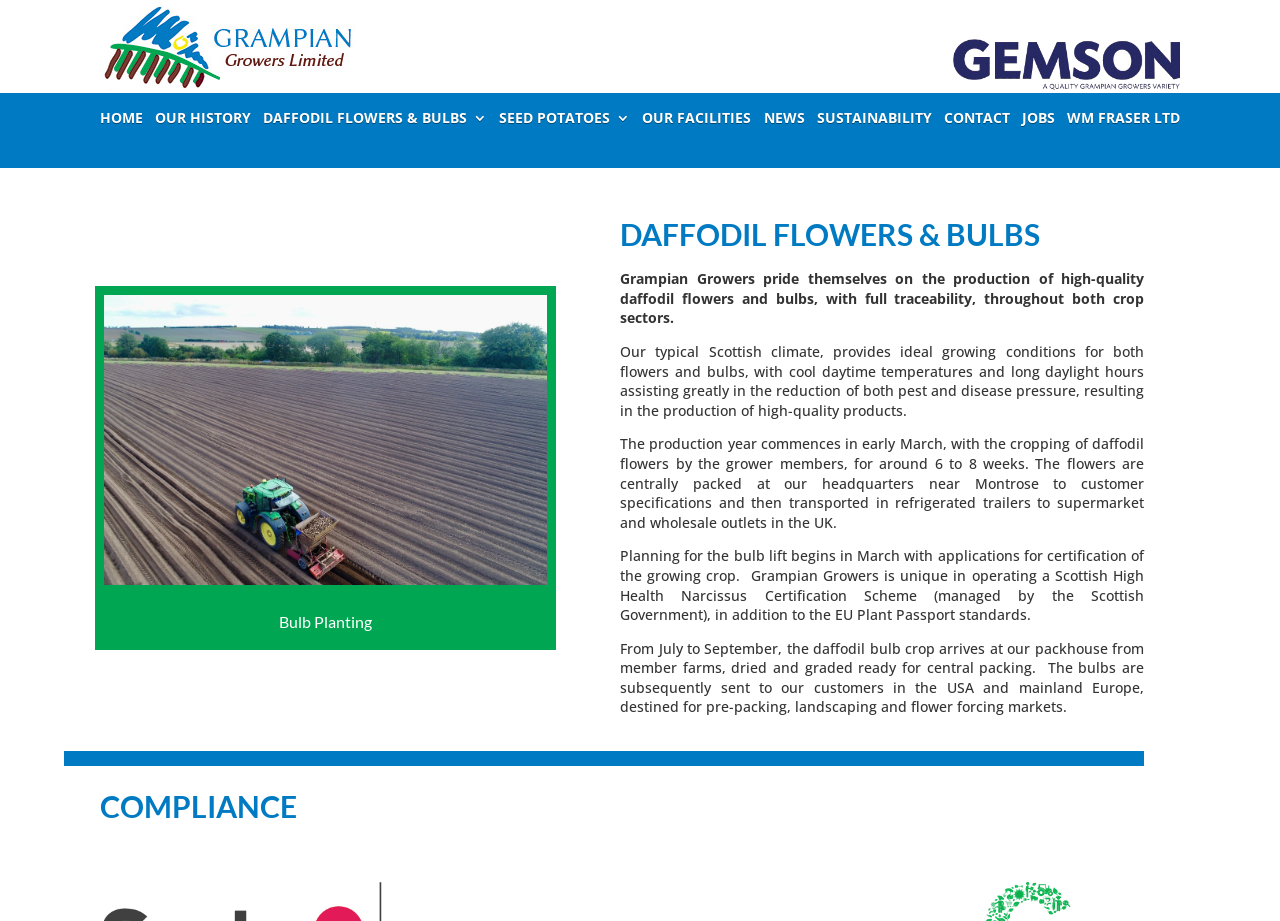Refer to the image and offer a detailed explanation in response to the question: What is the main product of Grampian Growers?

The main product of Grampian Growers is obtained from the heading element 'DAFFODIL FLOWERS & BULBS' and the static text elements that describe the production process of daffodil flowers and bulbs.